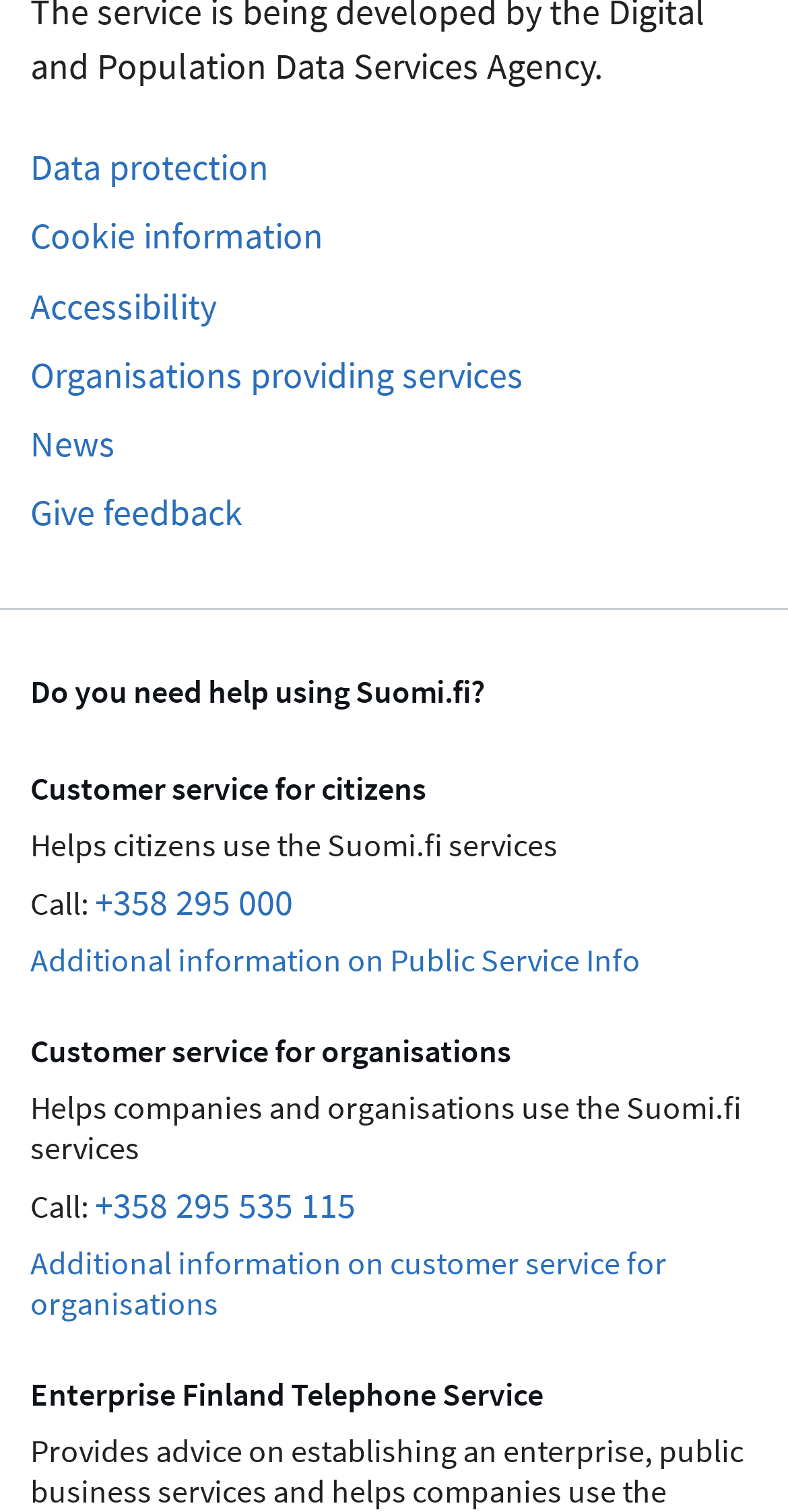Determine the bounding box coordinates of the clickable area required to perform the following instruction: "Contact customer service for citizens". The coordinates should be represented as four float numbers between 0 and 1: [left, top, right, bottom].

[0.121, 0.581, 0.372, 0.611]